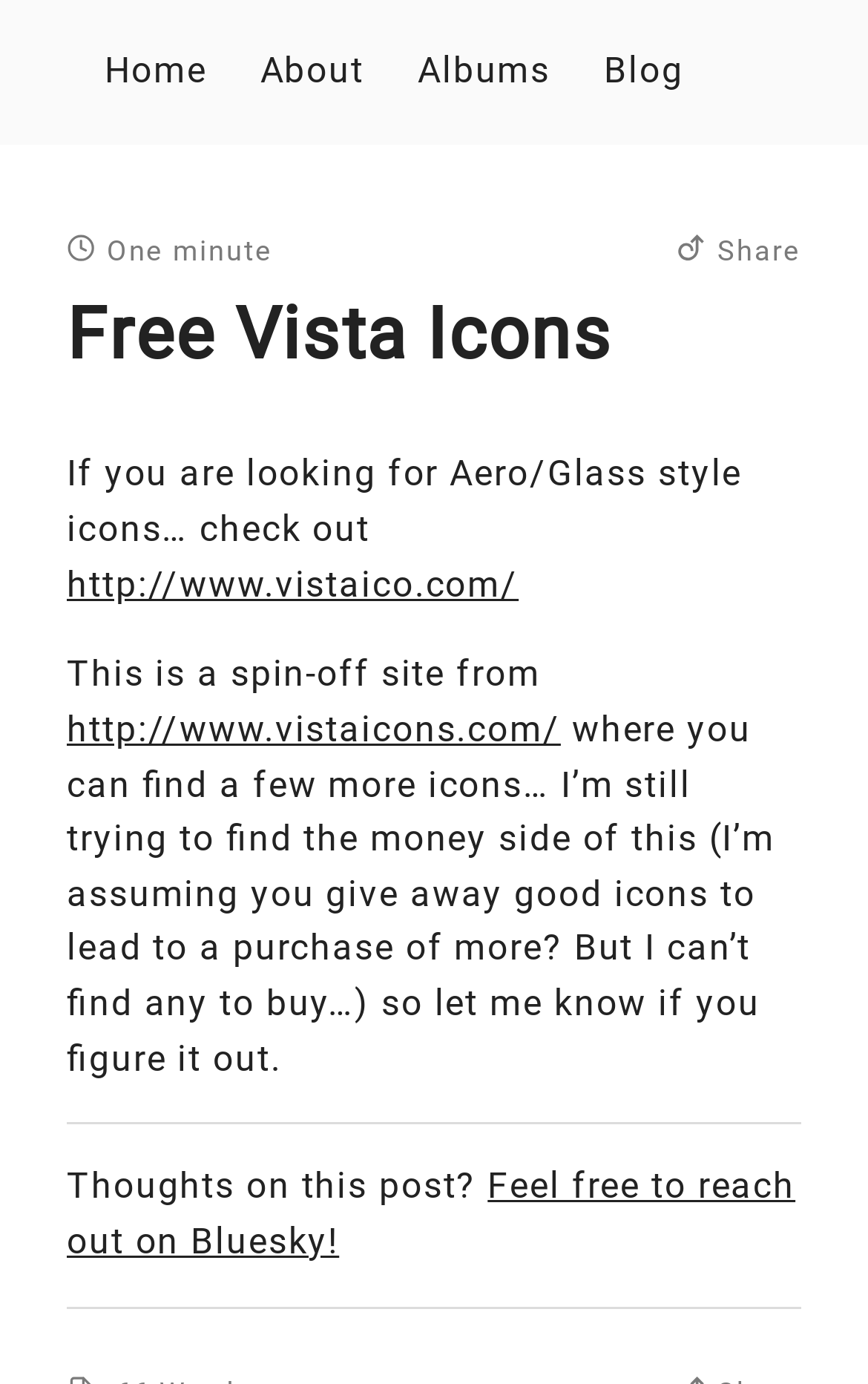Using the webpage screenshot, locate the HTML element that fits the following description and provide its bounding box: "View all news".

None